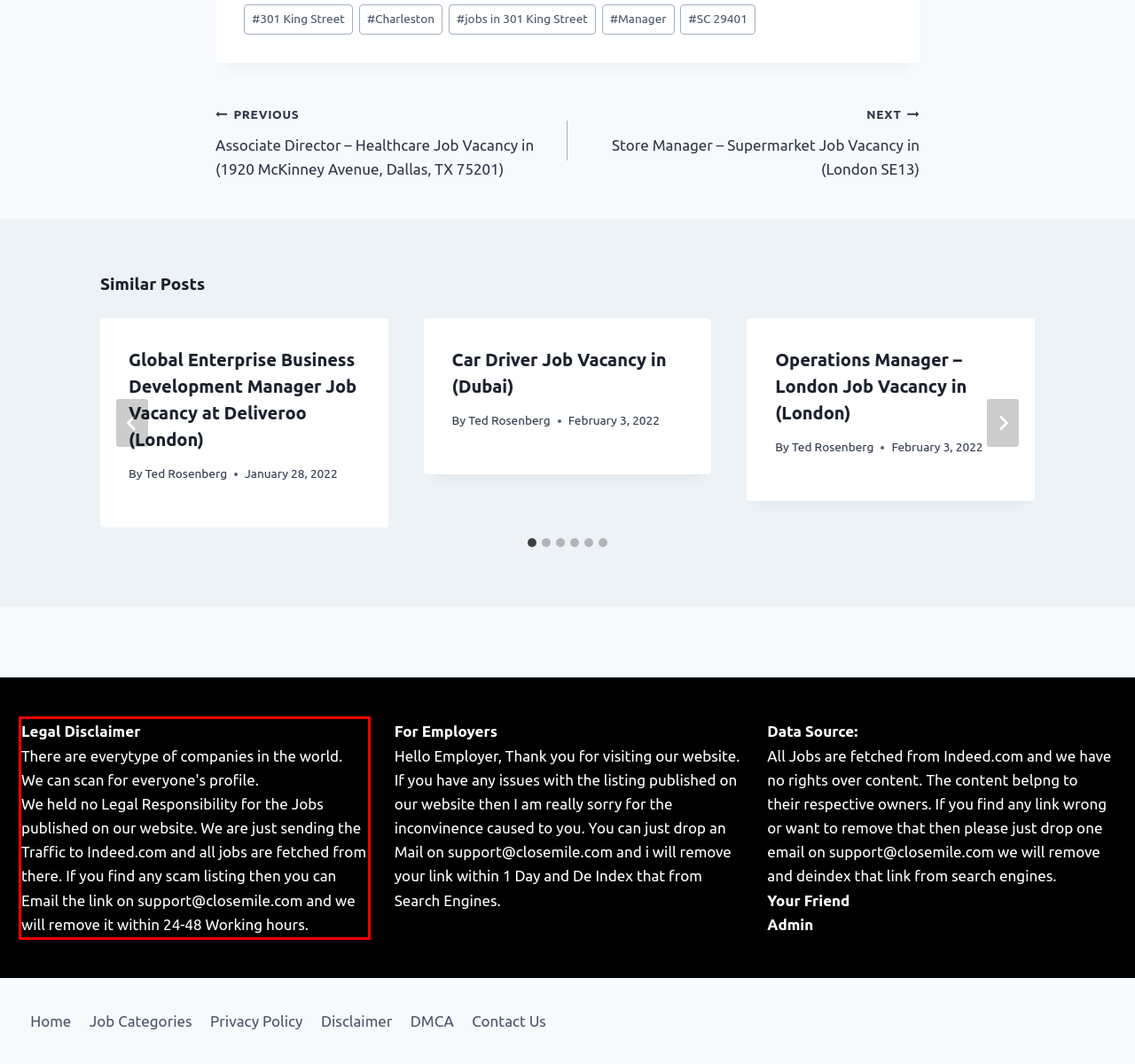Given a screenshot of a webpage with a red bounding box, please identify and retrieve the text inside the red rectangle.

Legal Disclaimer There are everytype of companies in the world. We can scan for everyone's profile. We held no Legal Responsibility for the Jobs published on our website. We are just sending the Traffic to Indeed.com and all jobs are fetched from there. If you find any scam listing then you can Email the link on support@closemile.com and we will remove it within 24-48 Working hours.